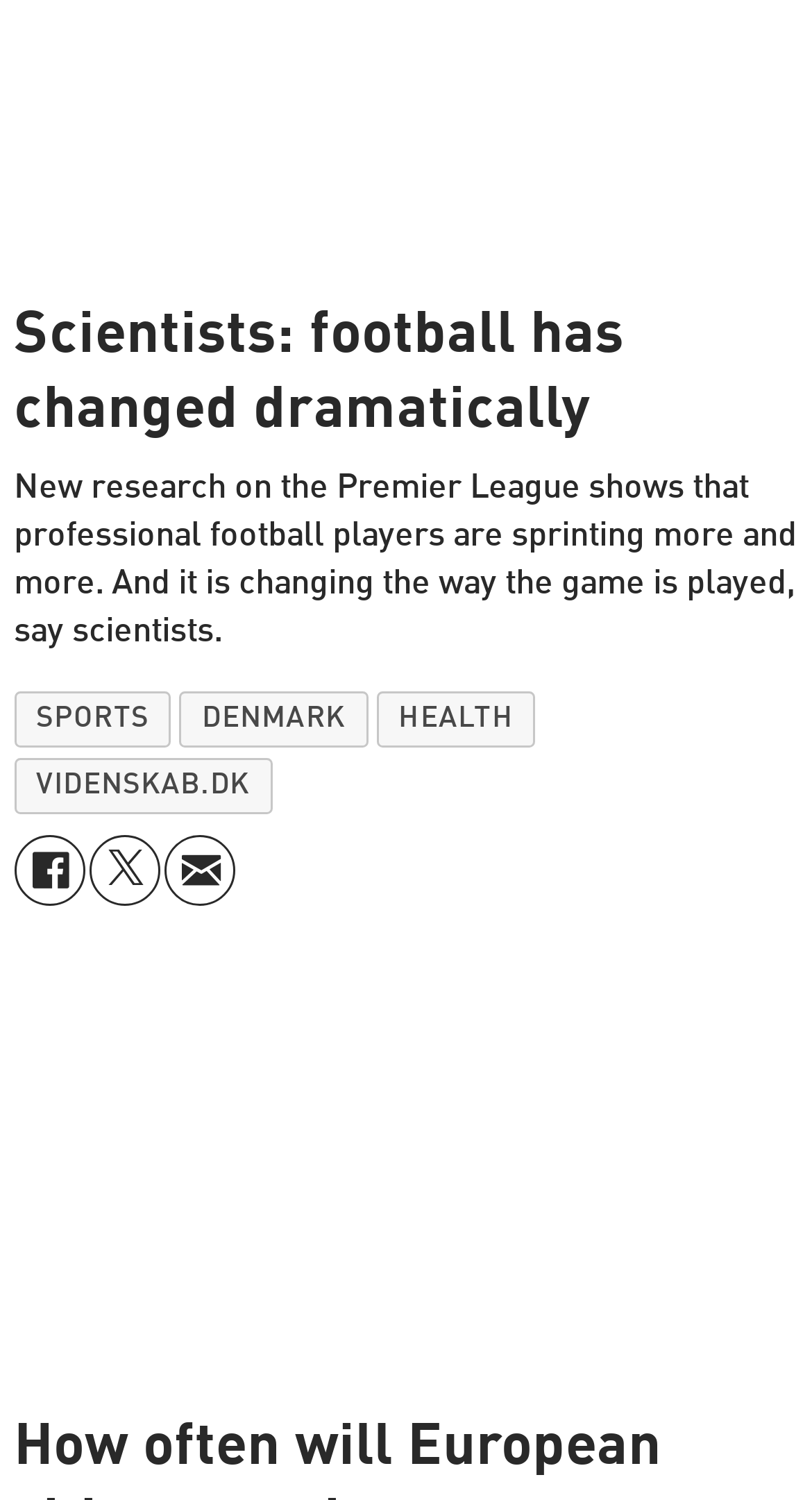Bounding box coordinates are specified in the format (top-left x, top-left y, bottom-right x, bottom-right y). All values are floating point numbers bounded between 0 and 1. Please provide the bounding box coordinate of the region this sentence describes: Del på Facebook

[0.017, 0.557, 0.104, 0.604]